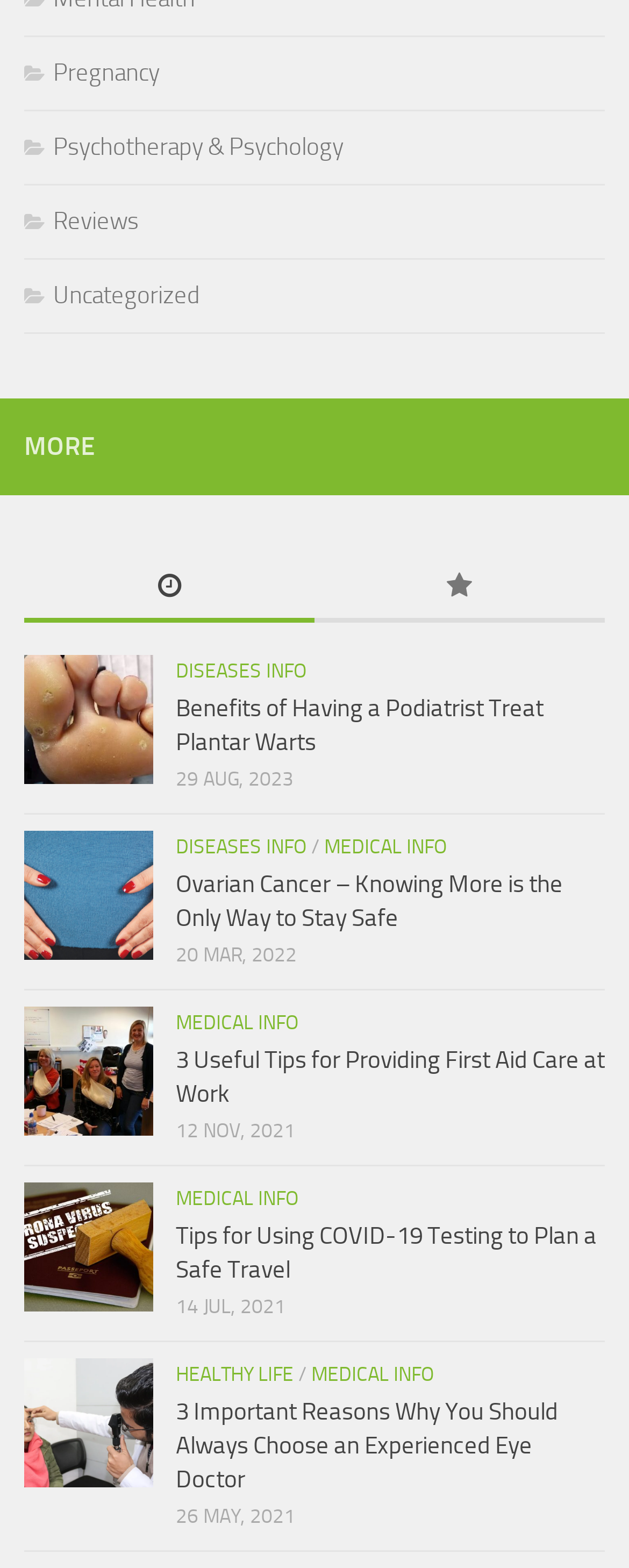Identify the bounding box coordinates for the UI element described as follows: "Psychotherapy & Psychology". Ensure the coordinates are four float numbers between 0 and 1, formatted as [left, top, right, bottom].

[0.038, 0.085, 0.546, 0.103]